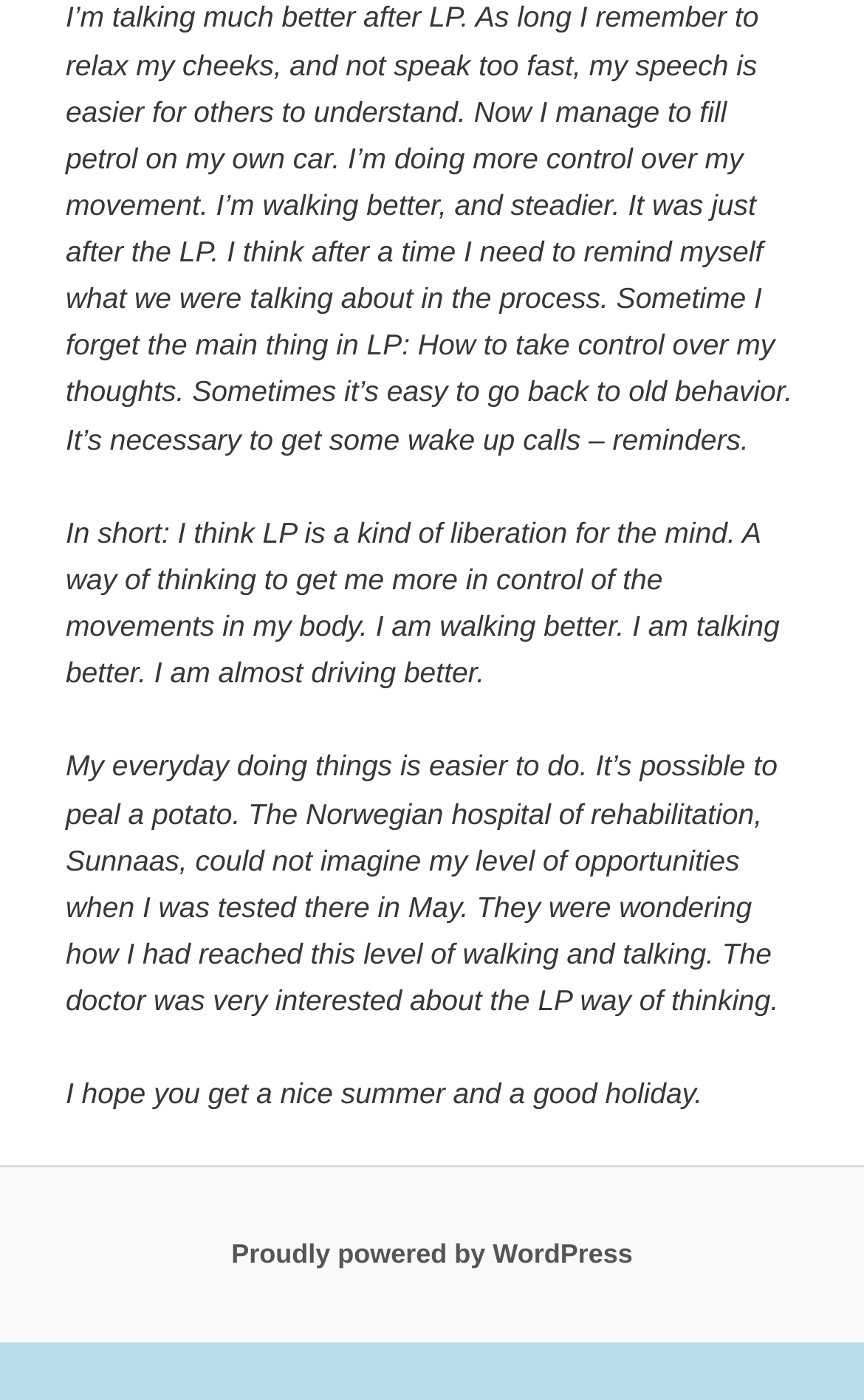Given the element description Proudly powered by WordPress, identify the bounding box coordinates for the UI element on the webpage screenshot. The format should be (top-left x, top-left y, bottom-right x, bottom-right y), with values between 0 and 1.

[0.268, 0.884, 0.732, 0.907]